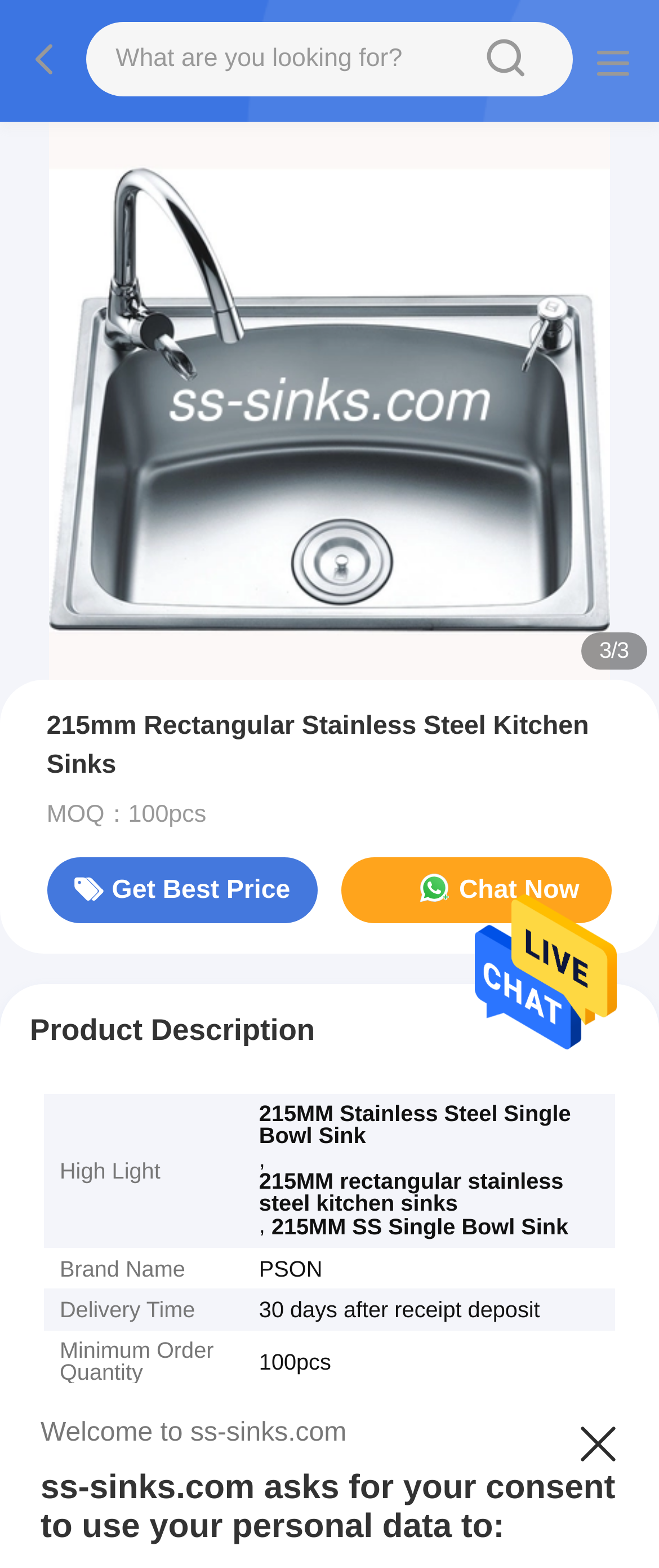Find the bounding box of the web element that fits this description: "Chat Now".

[0.517, 0.546, 0.929, 0.589]